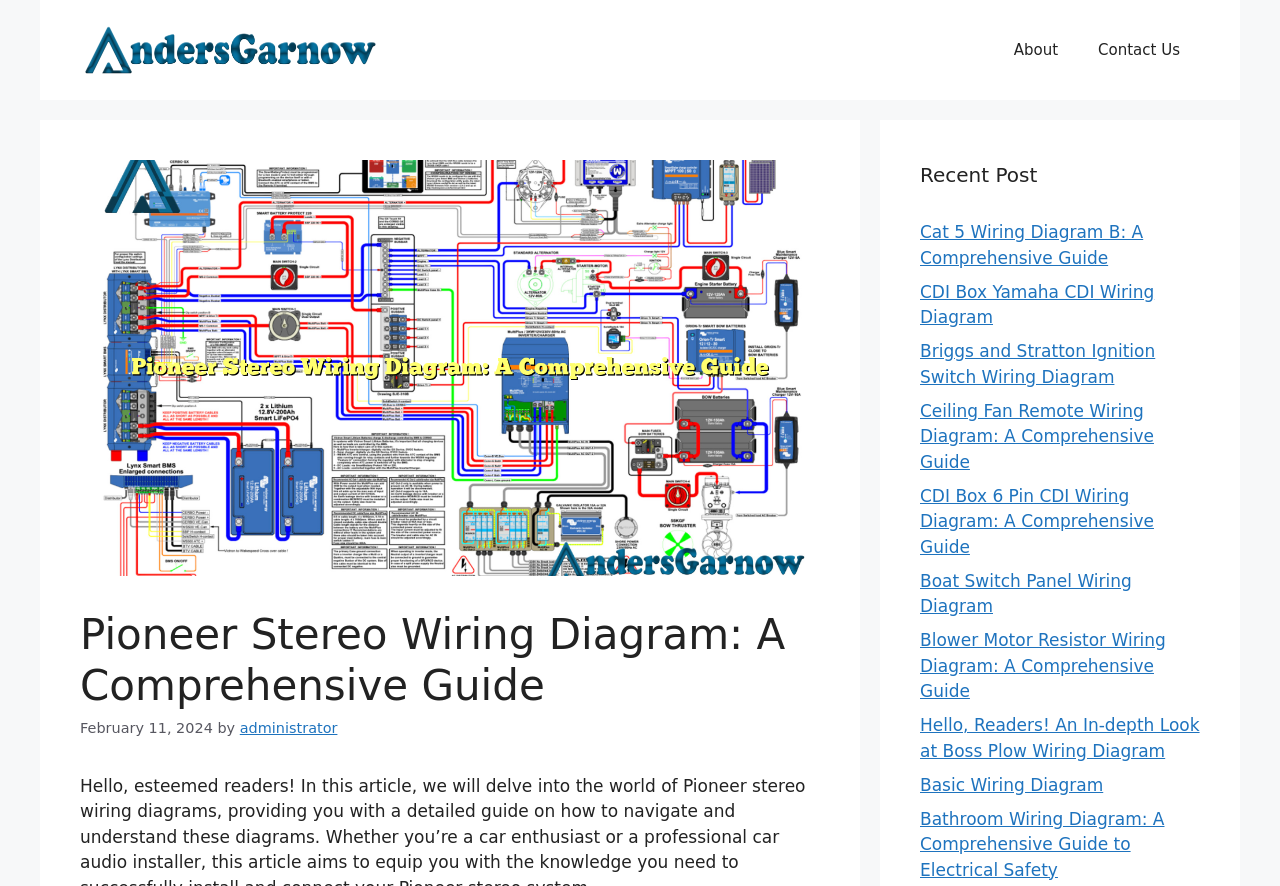What is the category of the recent posts?
Provide a well-explained and detailed answer to the question.

The recent posts section lists articles related to wiring diagrams, including 'Pioneer Stereo Wiring Diagram', 'Cat 5 Wiring Diagram B', 'CDI Box Yamaha CDI Wiring Diagram', and others, indicating that the category of the recent posts is wiring diagrams.